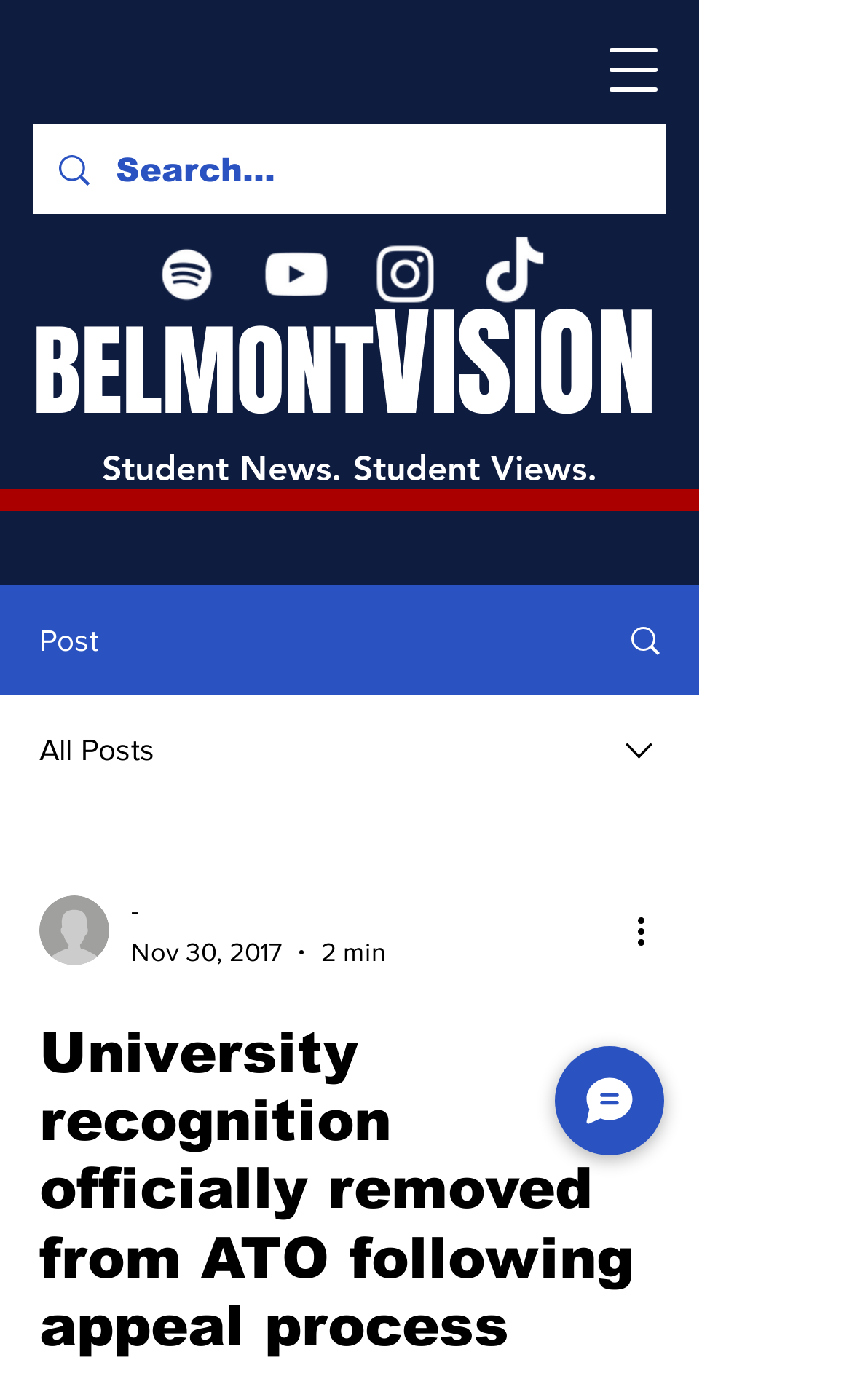How many social media links are there?
Examine the image and give a concise answer in one word or a short phrase.

4